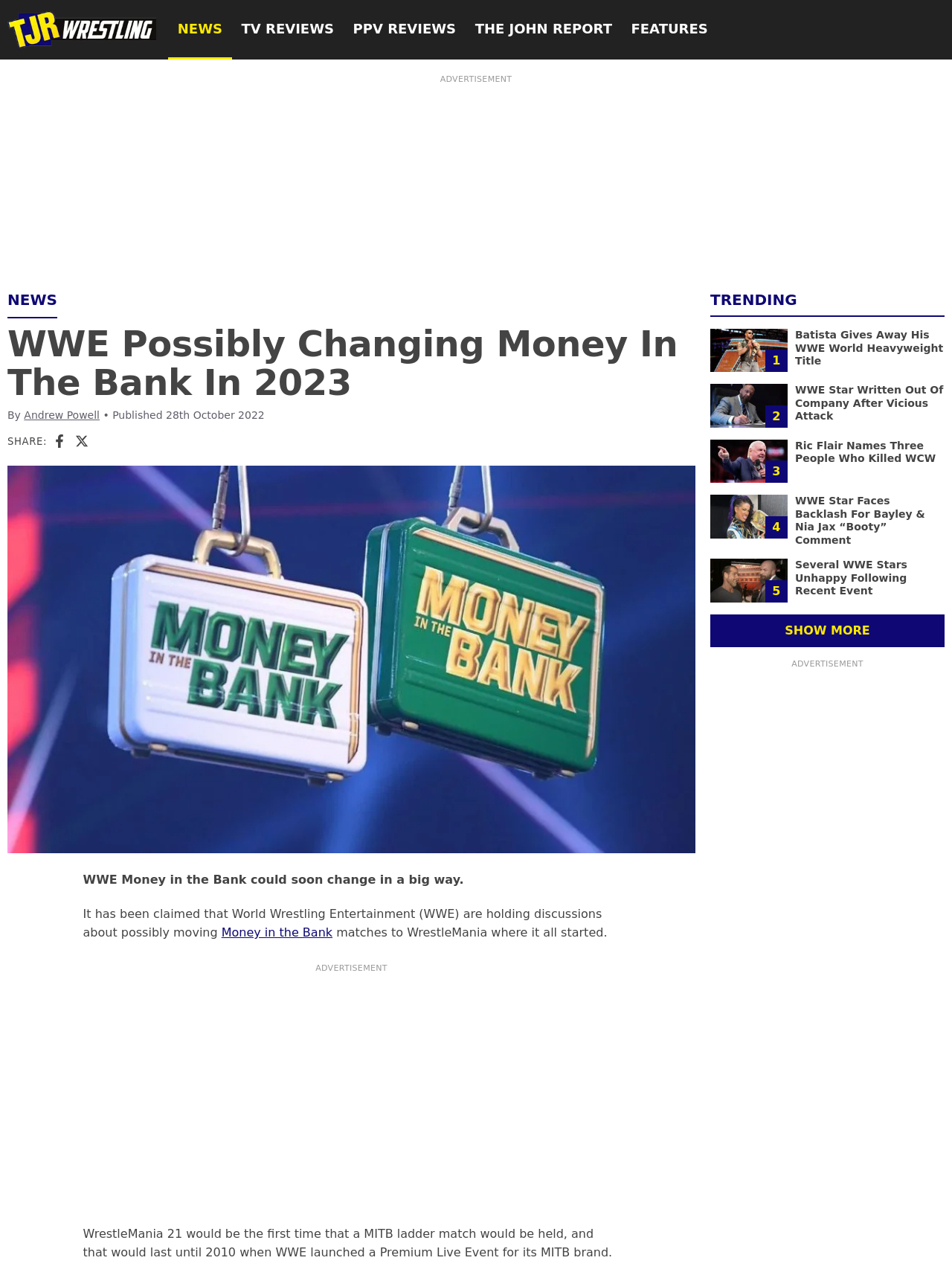Kindly determine the bounding box coordinates of the area that needs to be clicked to fulfill this instruction: "click on the HOME link".

None